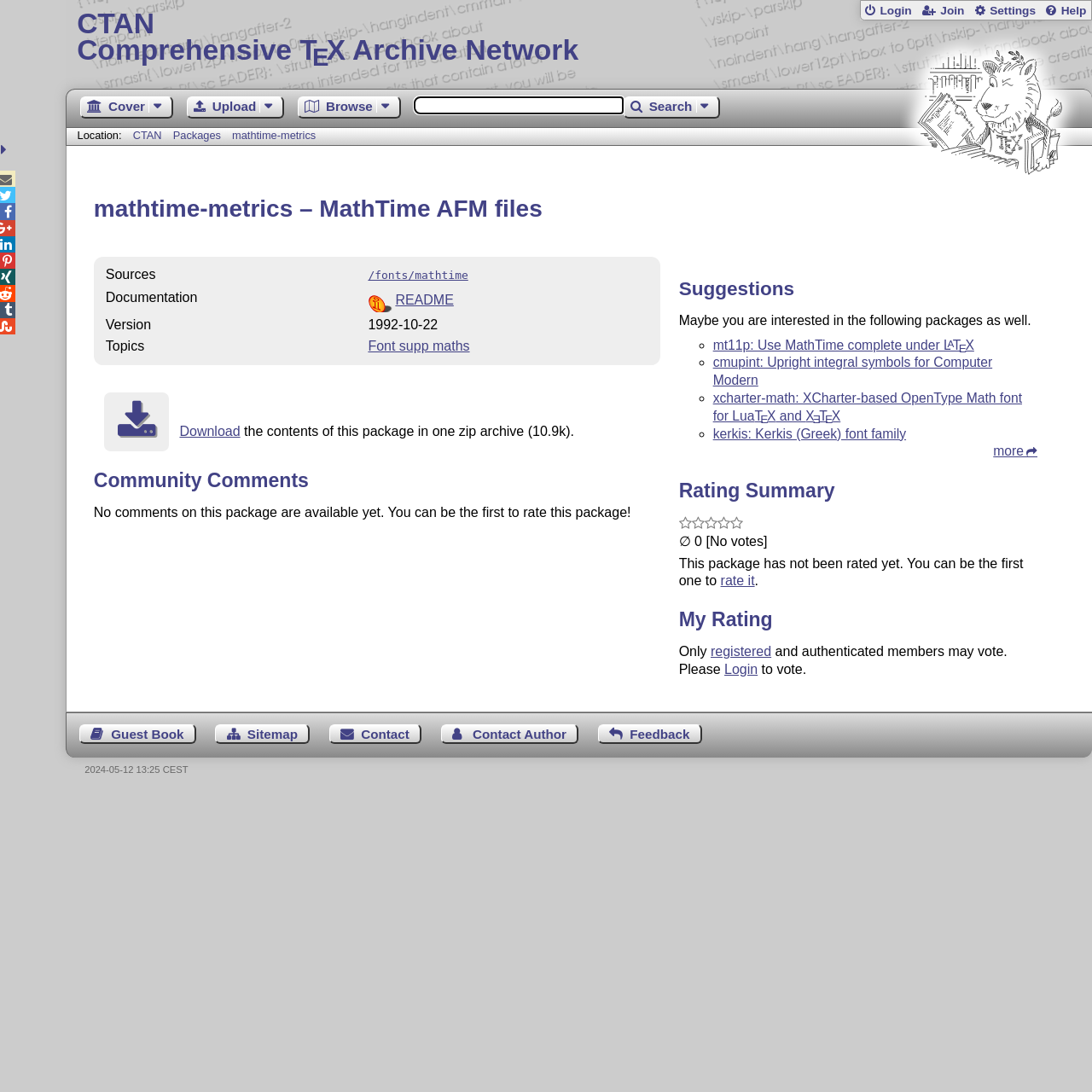Provide the bounding box coordinates of the HTML element described as: "Font supp maths". The bounding box coordinates should be four float numbers between 0 and 1, i.e., [left, top, right, bottom].

[0.337, 0.31, 0.43, 0.324]